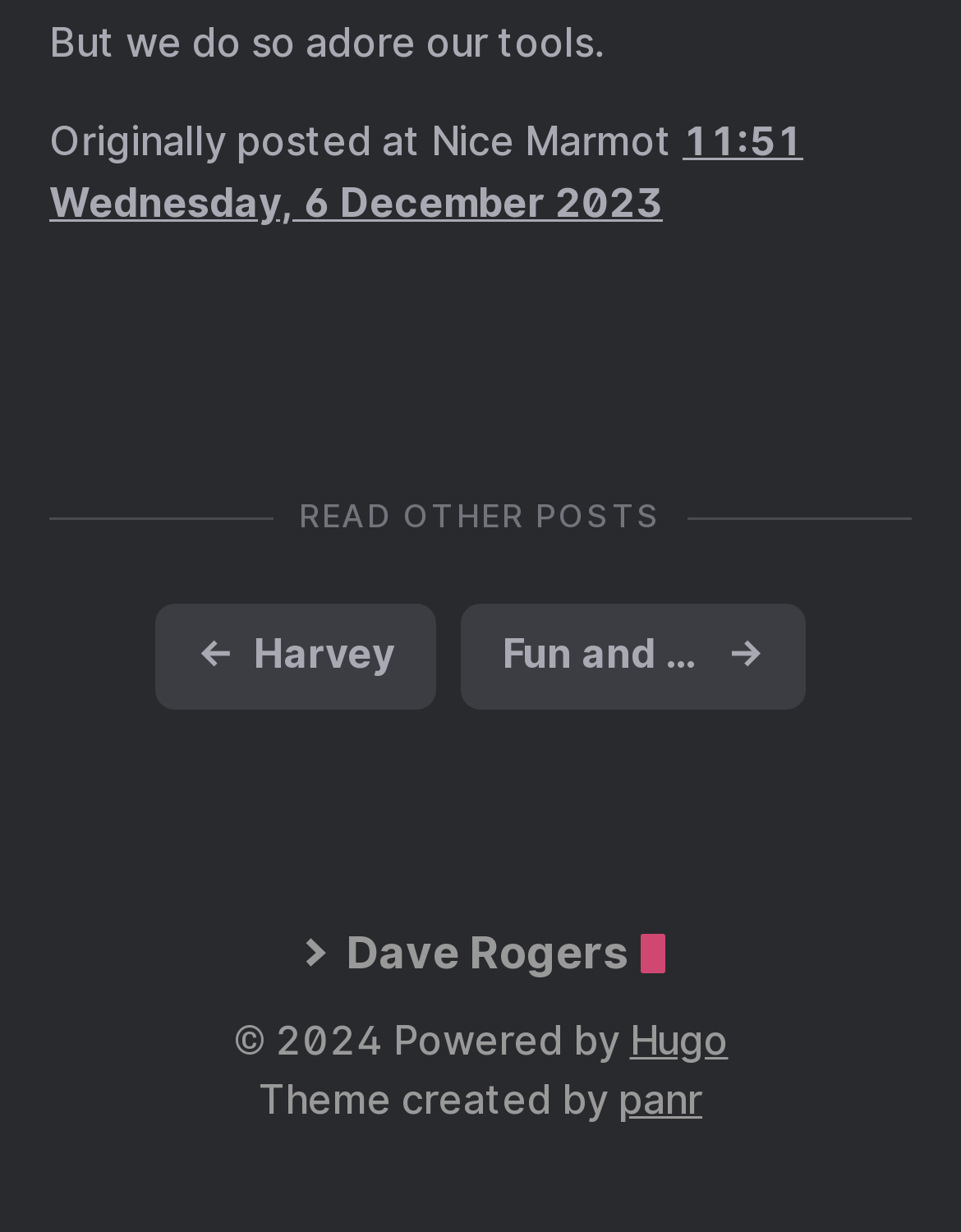What is the date of the post?
Identify the answer in the screenshot and reply with a single word or phrase.

6 December 2023